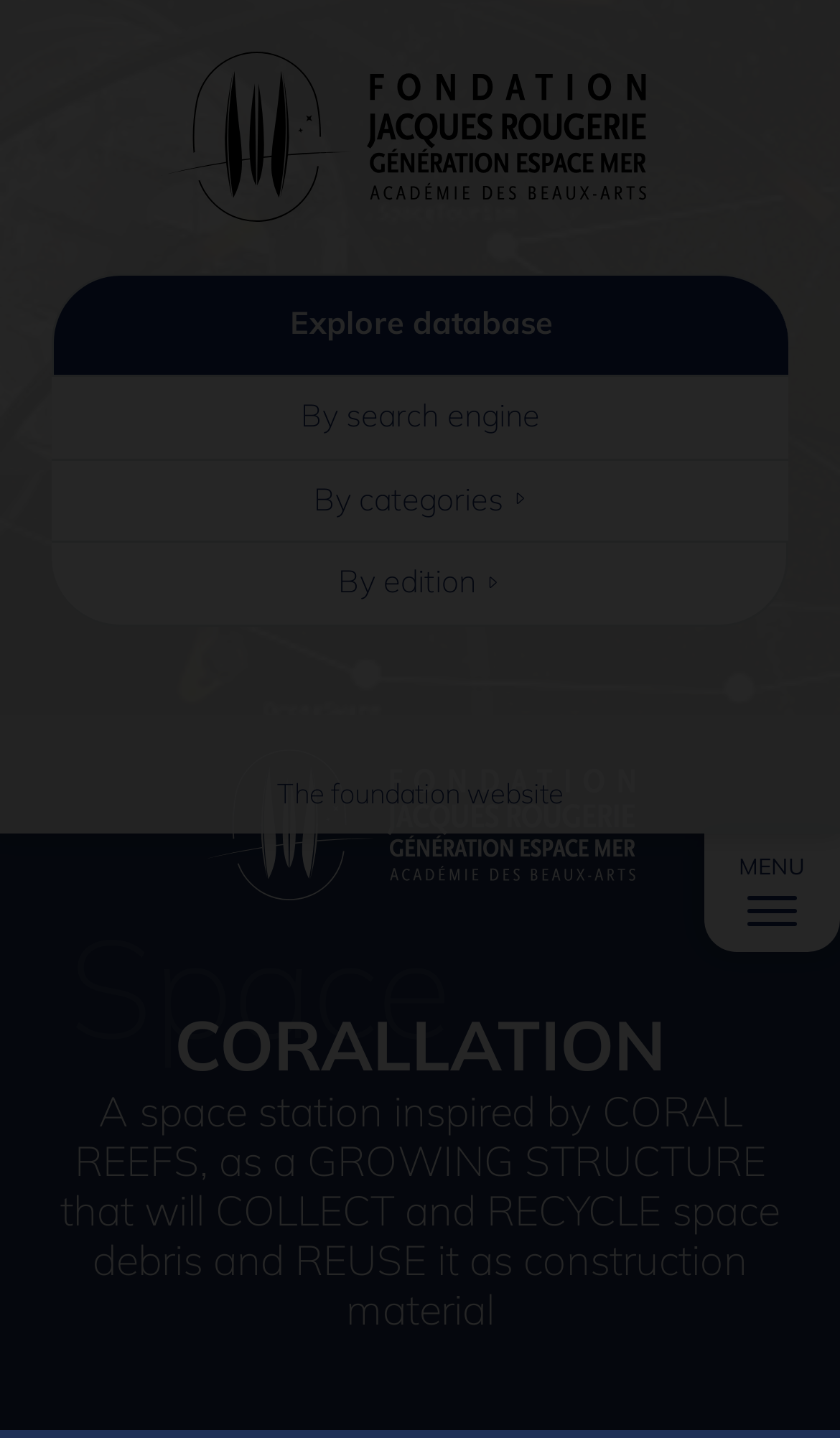Please answer the following question using a single word or phrase: 
What is the theme of the space station?

Coral reefs